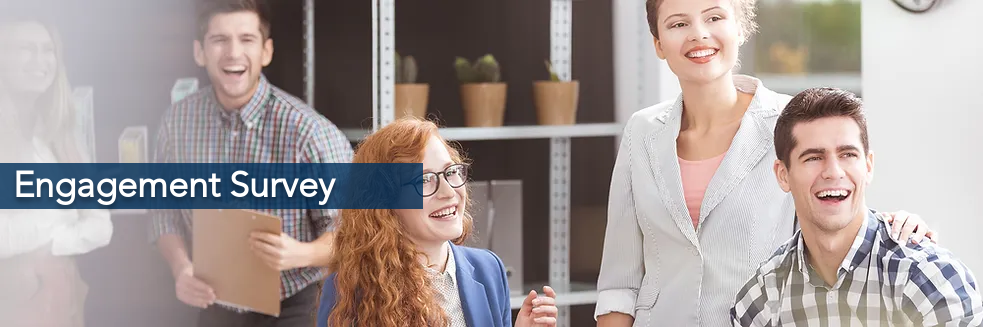Using the information from the screenshot, answer the following question thoroughly:
What is the man in the background holding?

The man in the background, who is wearing a checked shirt, is holding a clipboard, which suggests that he is taking notes or collecting feedback during the engagement survey.